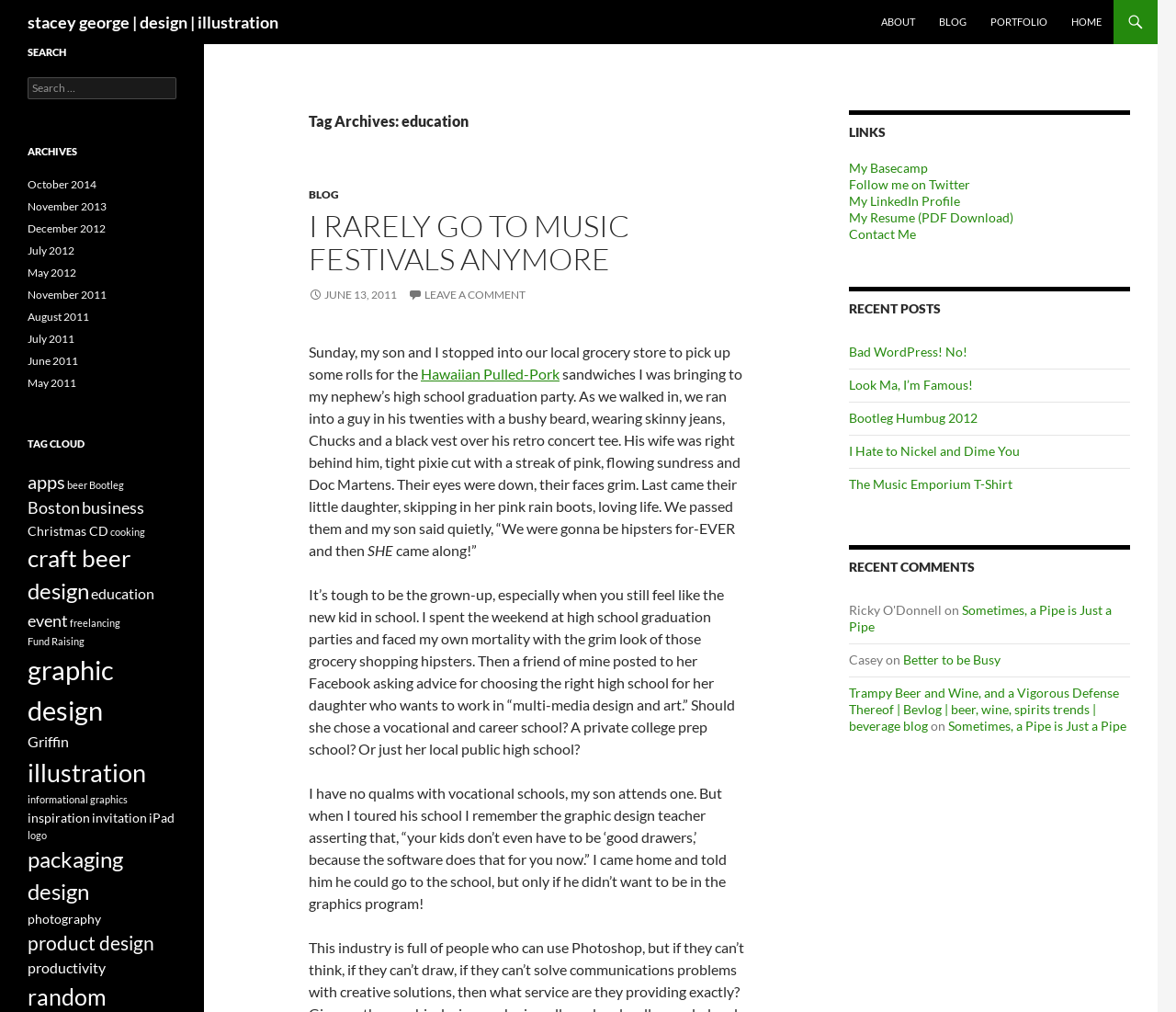Answer this question using a single word or a brief phrase:
What is the name of the author?

Stacey George